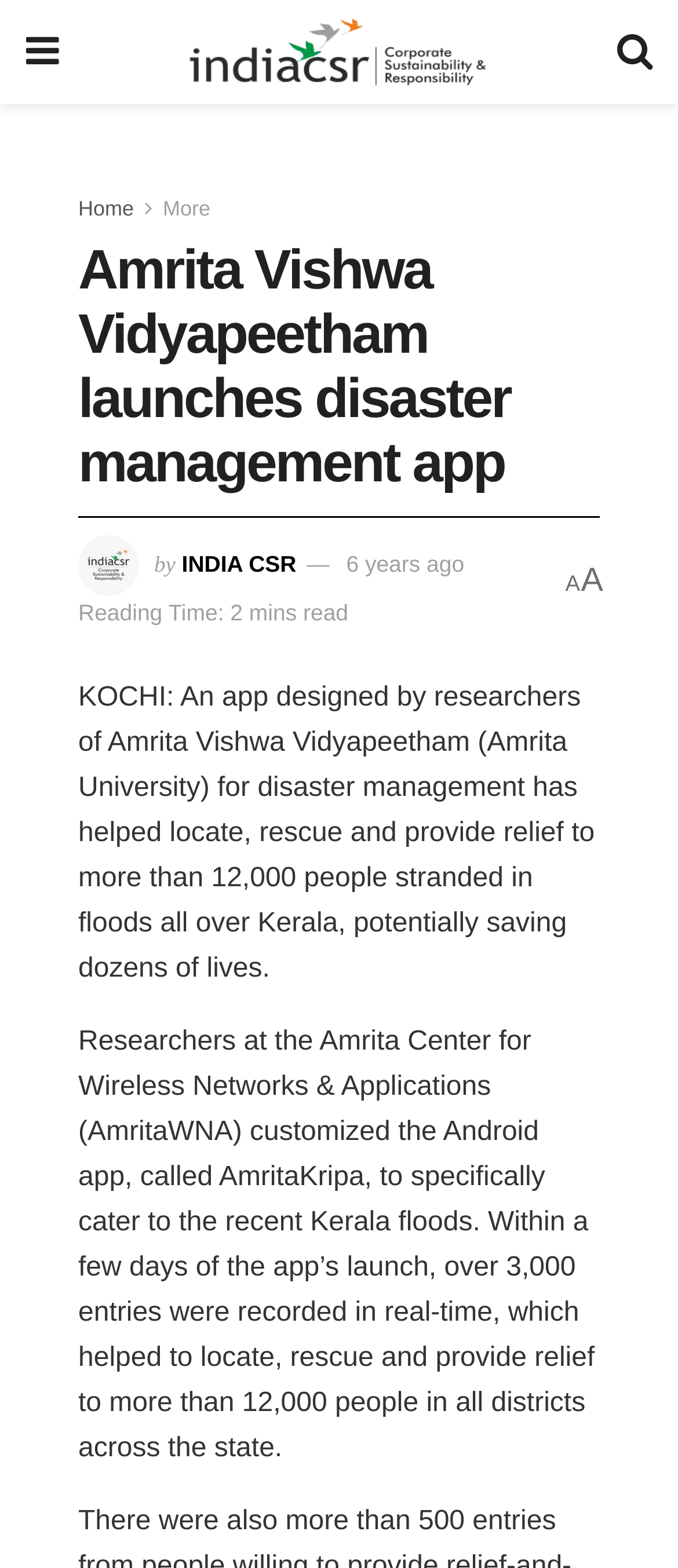Provide a single word or phrase to answer the given question: 
What is the name of the app?

AmritaKripa